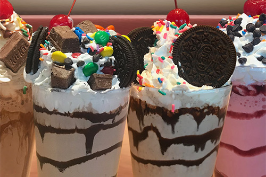What section of the menu does this display belong to?
Answer the question with a single word or phrase by looking at the picture.

Shakes & Drinks